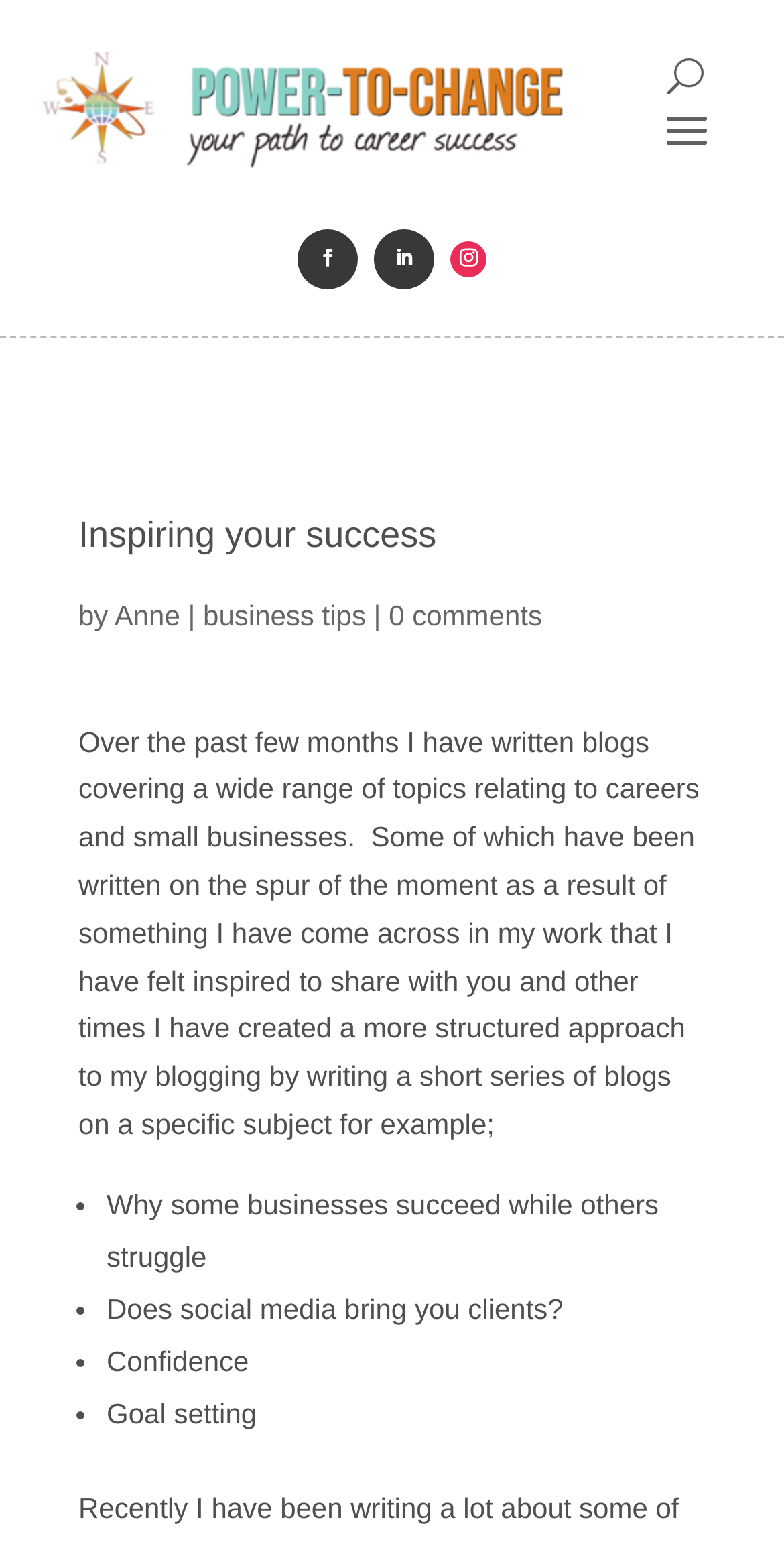What is the name of the career coaching service?
Refer to the image and answer the question using a single word or phrase.

Power to Change